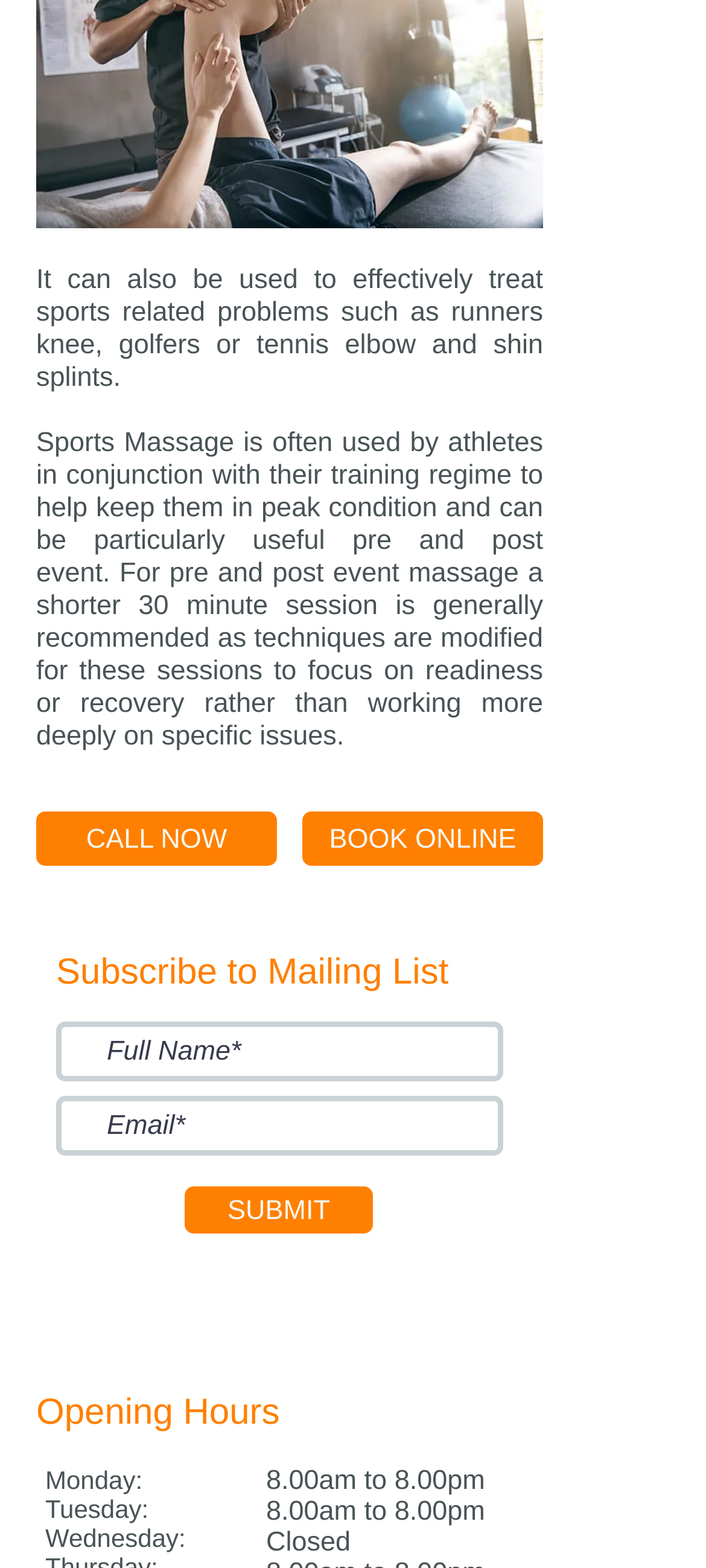Consider the image and give a detailed and elaborate answer to the question: 
How can I book a massage?

There are two options to book a massage: either by clicking the 'CALL NOW' link or by clicking the 'BOOK ONLINE' link.